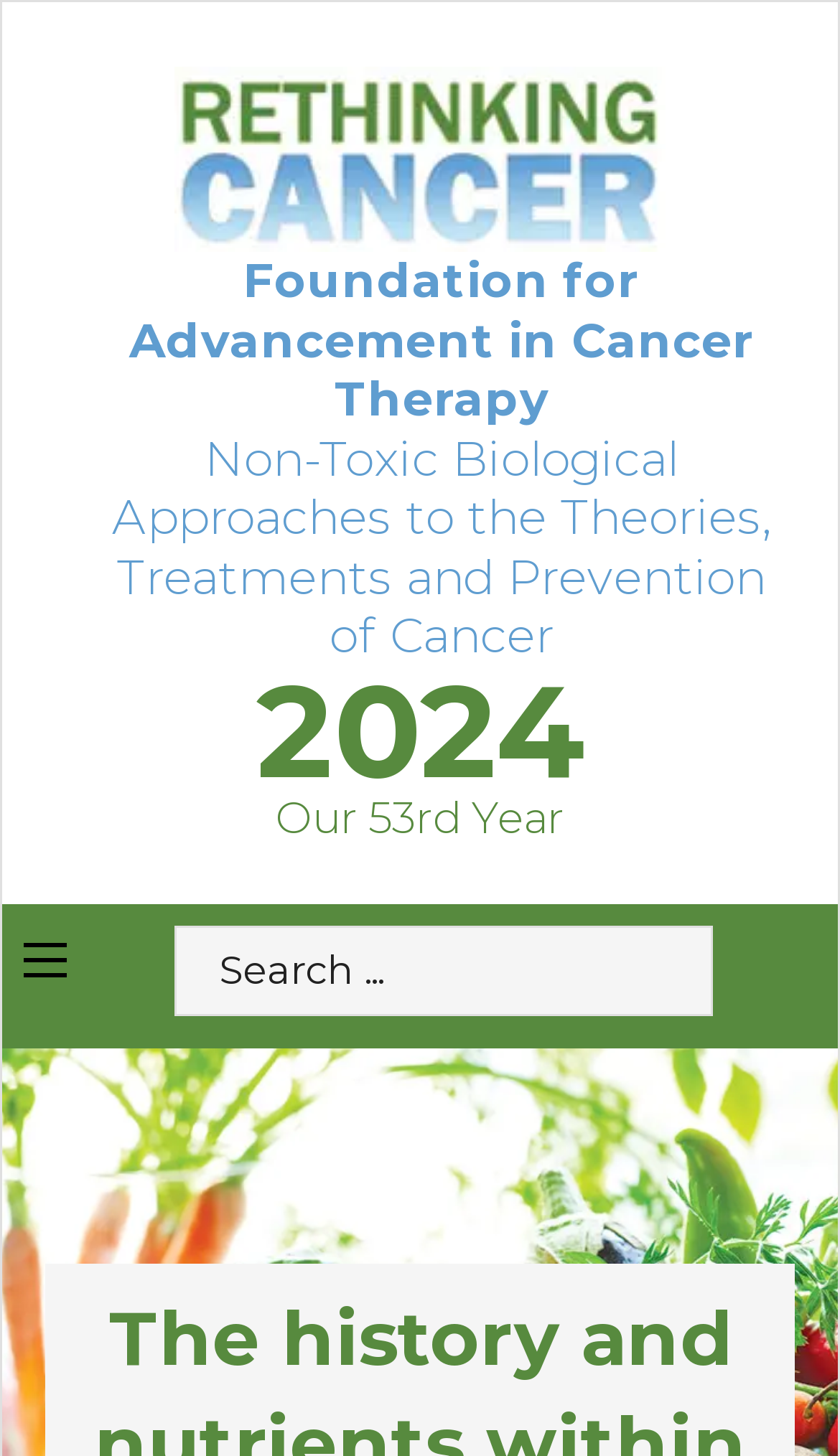What is the name of the organization?
Please provide a single word or phrase based on the screenshot.

Foundation for Advancement in Cancer Therapy